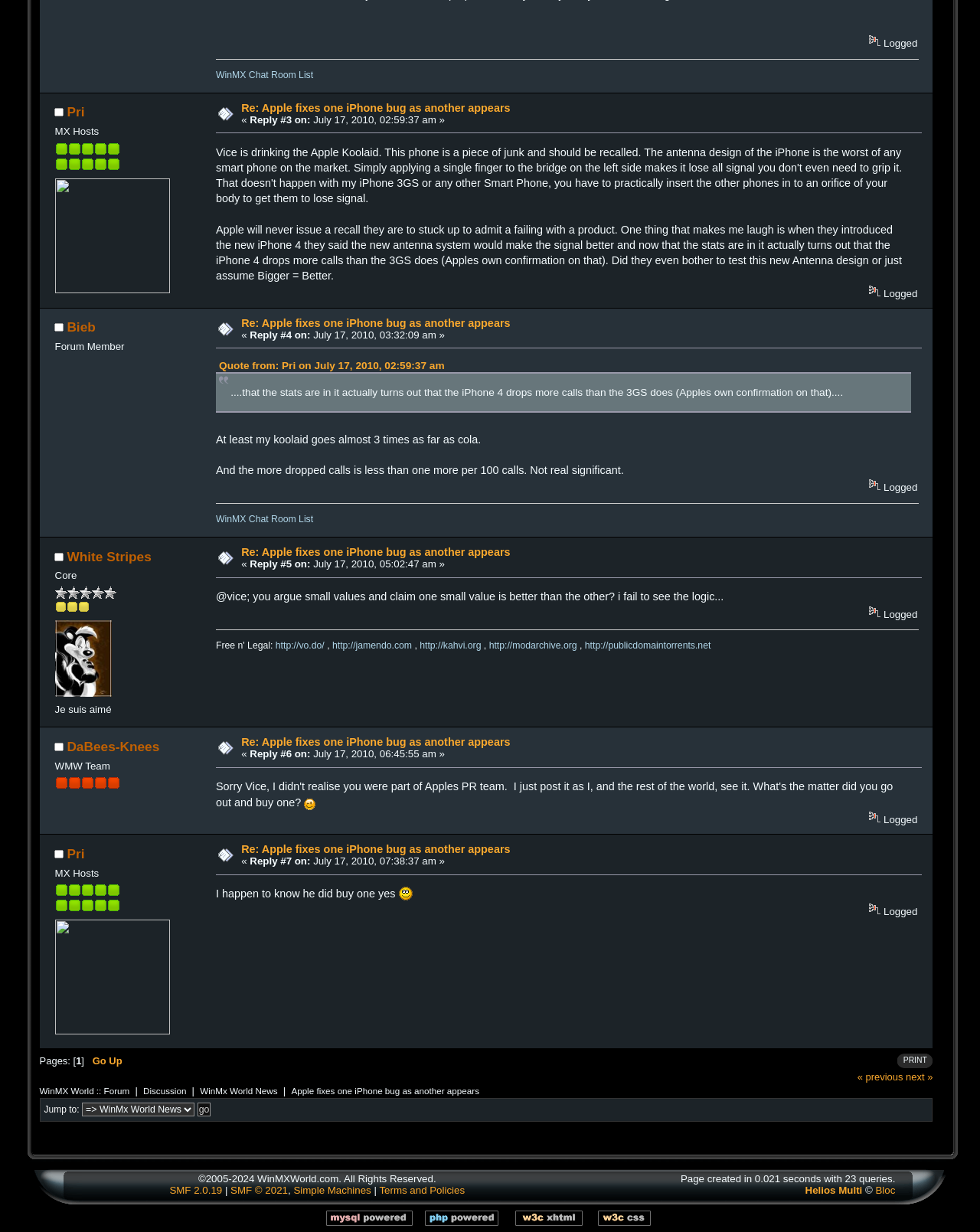Indicate the bounding box coordinates of the element that needs to be clicked to satisfy the following instruction: "Quote the post from 'Pri'". The coordinates should be four float numbers between 0 and 1, i.e., [left, top, right, bottom].

[0.223, 0.292, 0.454, 0.301]